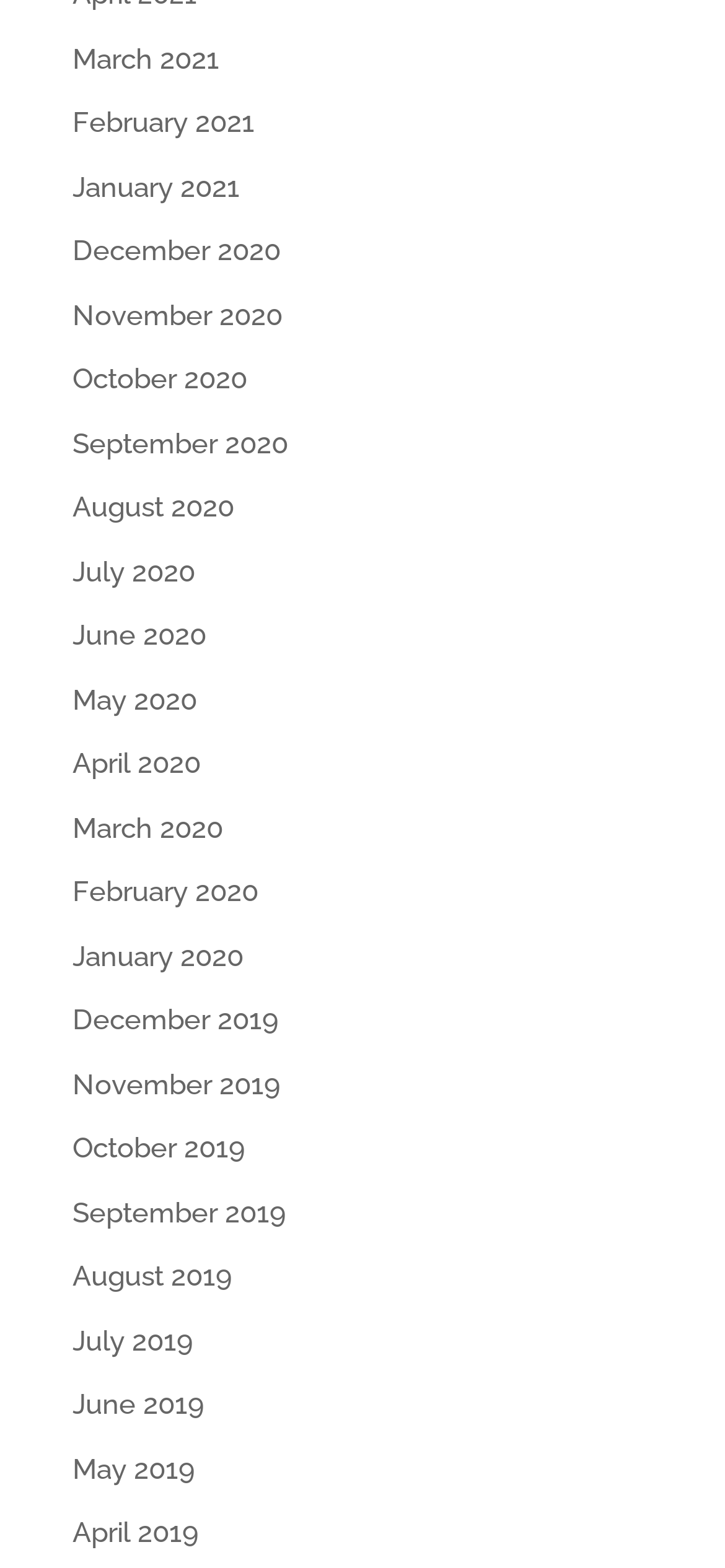How many links are there on the webpage?
Using the image as a reference, give a one-word or short phrase answer.

24